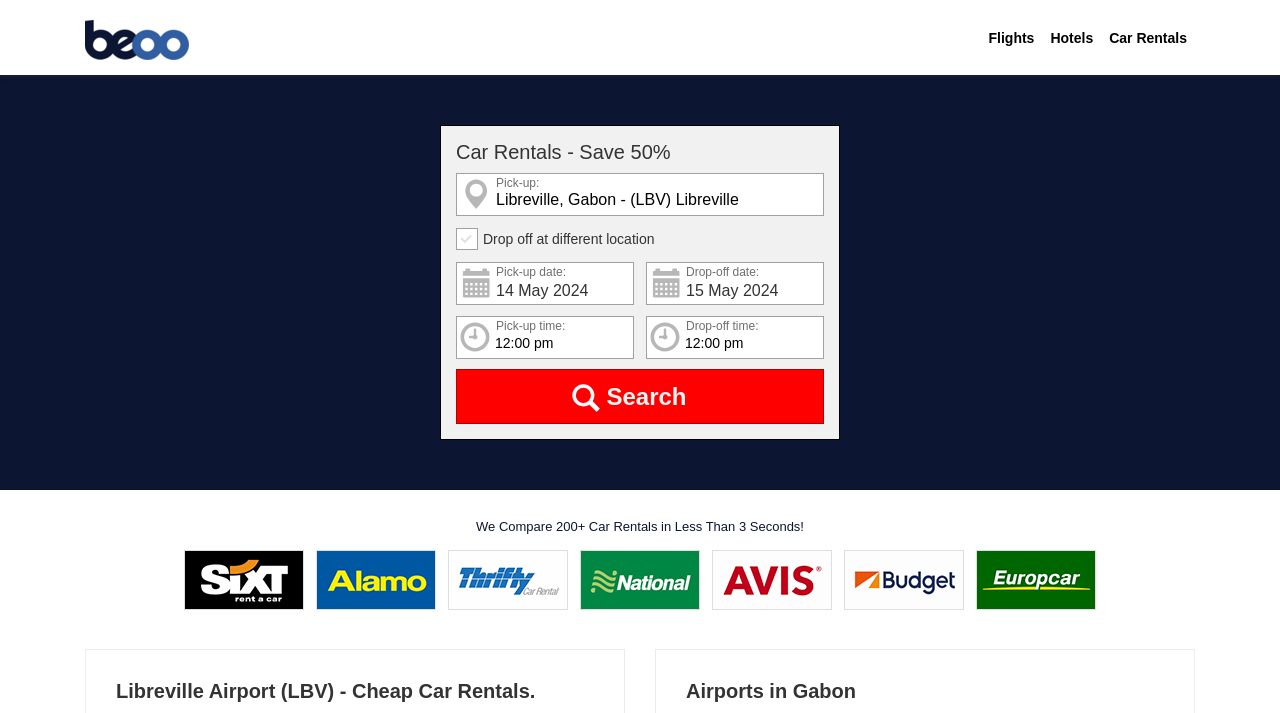Can you find the bounding box coordinates for the element to click on to achieve the instruction: "Select pick-up date"?

[0.356, 0.443, 0.495, 0.504]